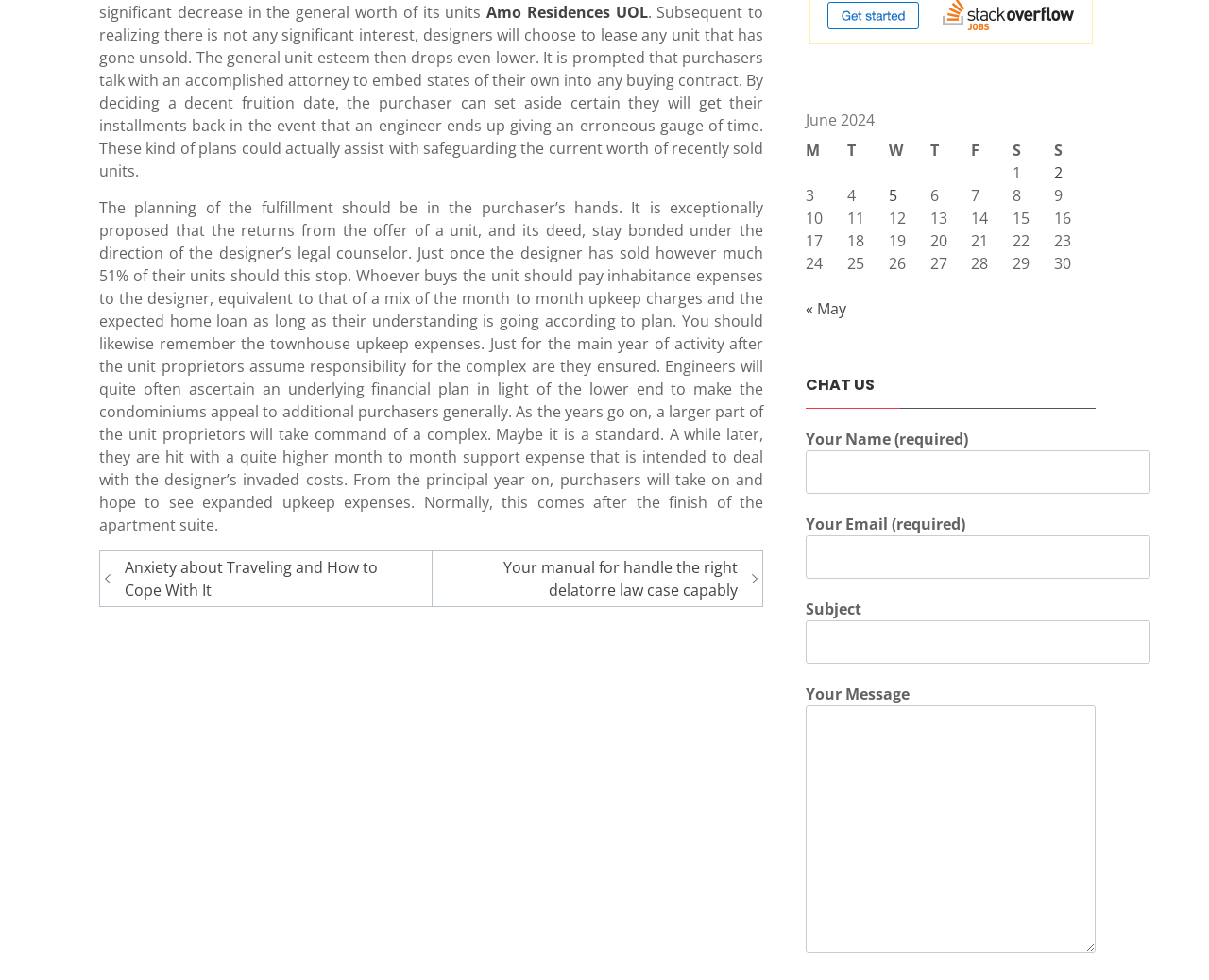Provide the bounding box coordinates for the area that should be clicked to complete the instruction: "Search for something".

None